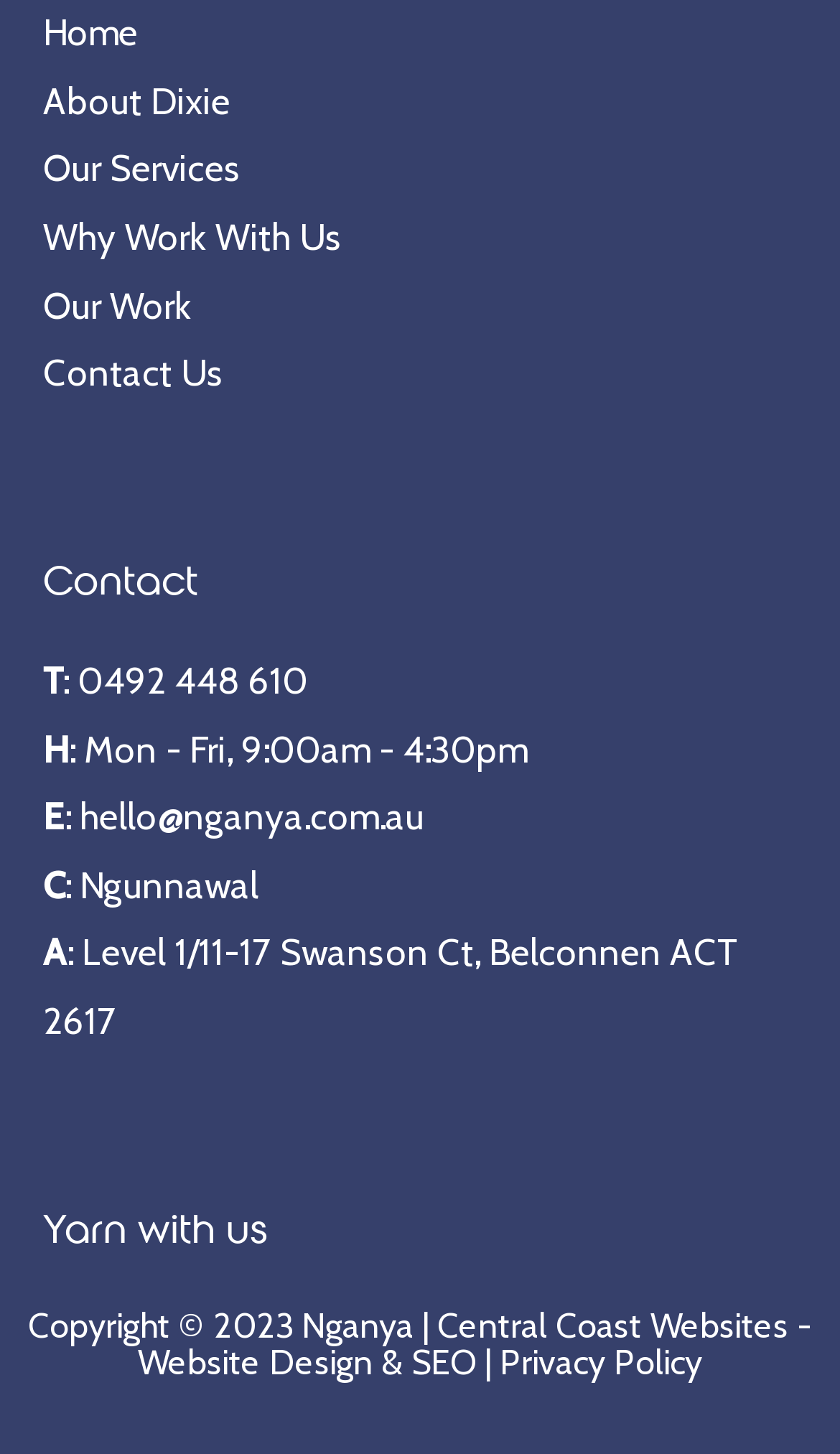Please determine the bounding box coordinates of the element to click in order to execute the following instruction: "Call the phone number". The coordinates should be four float numbers between 0 and 1, specified as [left, top, right, bottom].

[0.074, 0.453, 0.367, 0.483]